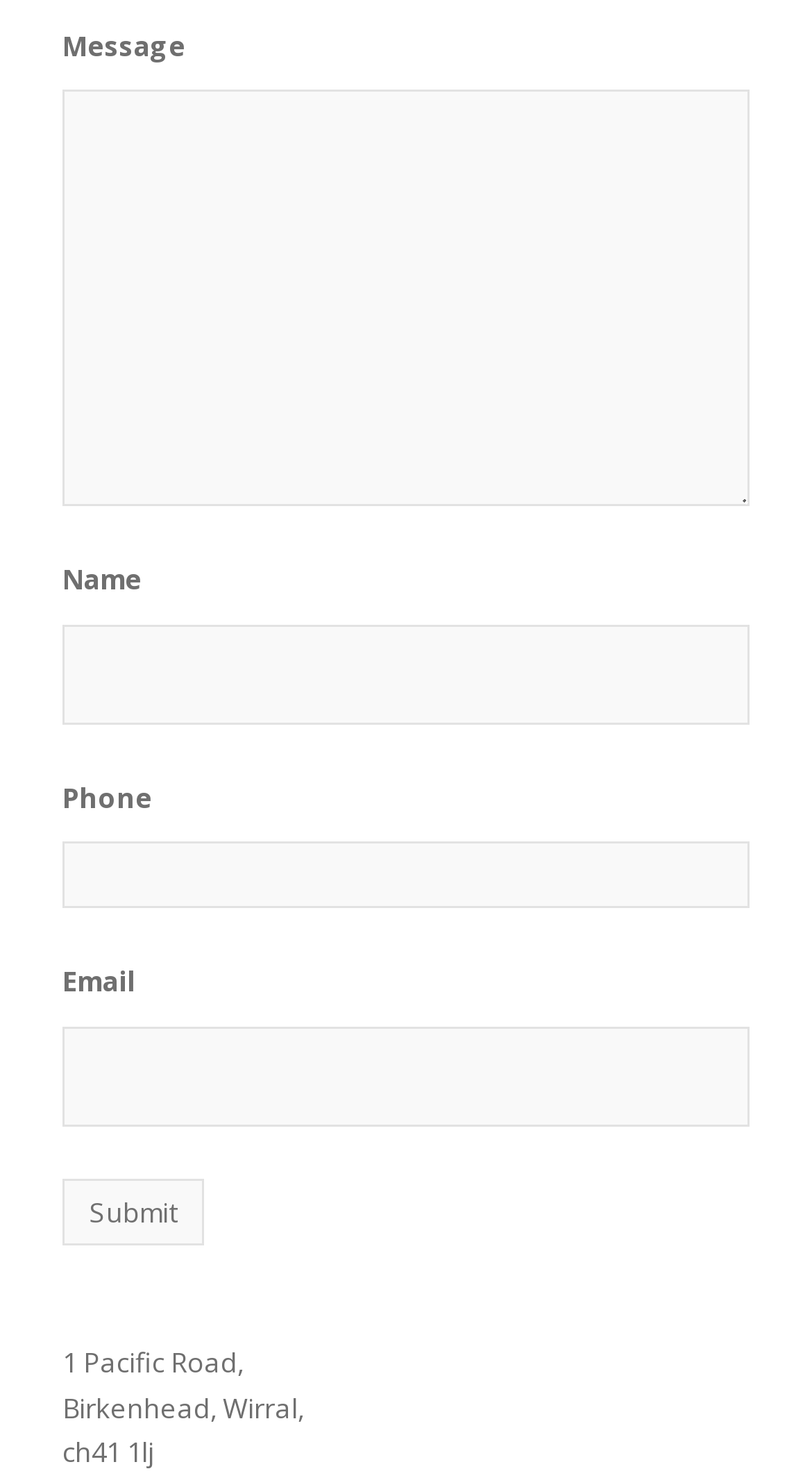Predict the bounding box coordinates of the UI element that matches this description: "aria-describedby="nf-error-3" name="nf-field-3"". The coordinates should be in the format [left, top, right, bottom] with each value between 0 and 1.

[0.077, 0.061, 0.923, 0.343]